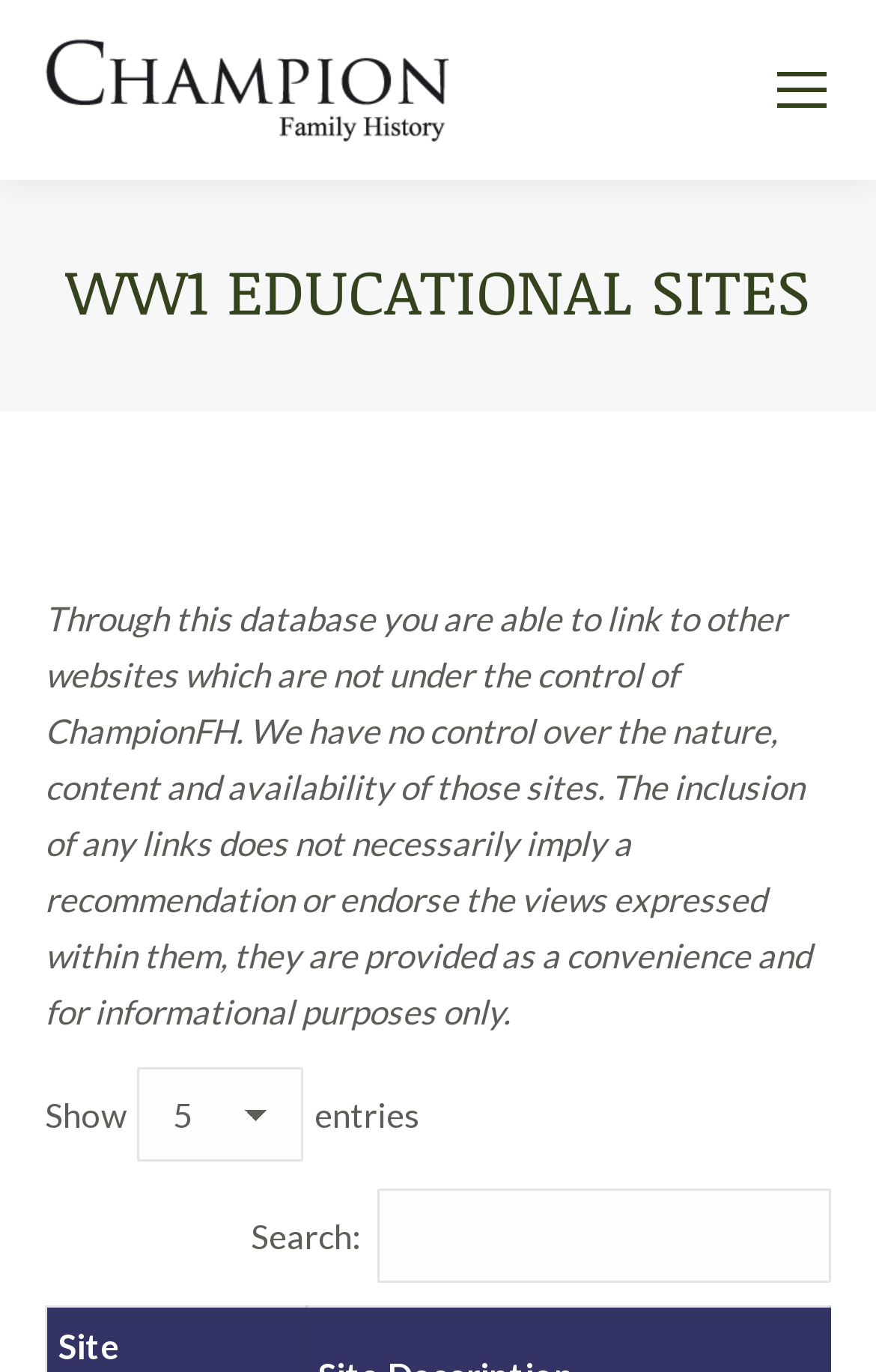Find the bounding box coordinates for the HTML element described in this sentence: "alt="Champion Family History"". Provide the coordinates as four float numbers between 0 and 1, in the format [left, top, right, bottom].

[0.051, 0.027, 0.513, 0.104]